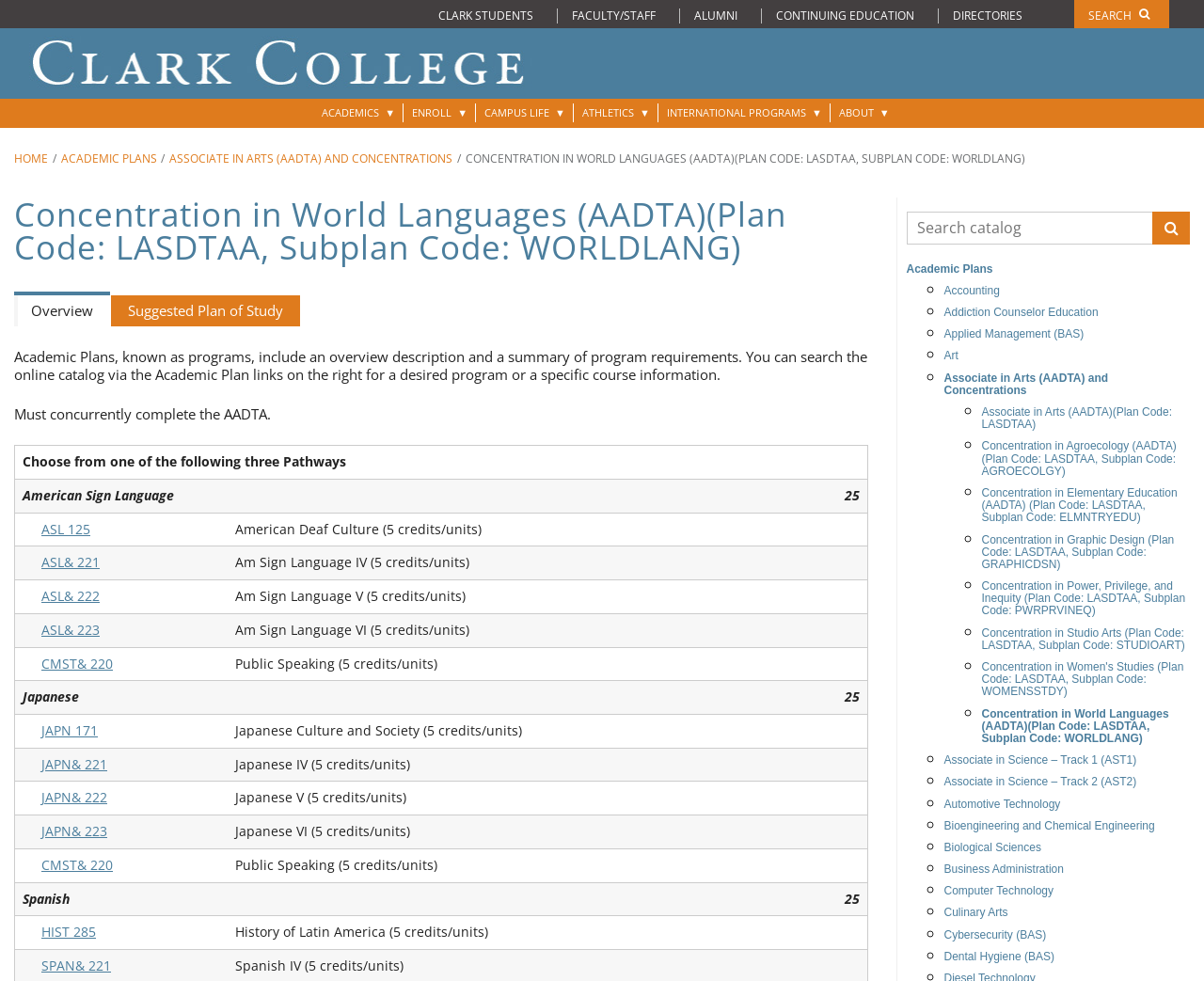Use the information in the screenshot to answer the question comprehensively: What is the search catalog searching for?

I found the answer by looking at the search catalog section, which has a label 'Search Catalog' and a dropdown list of academic plans.